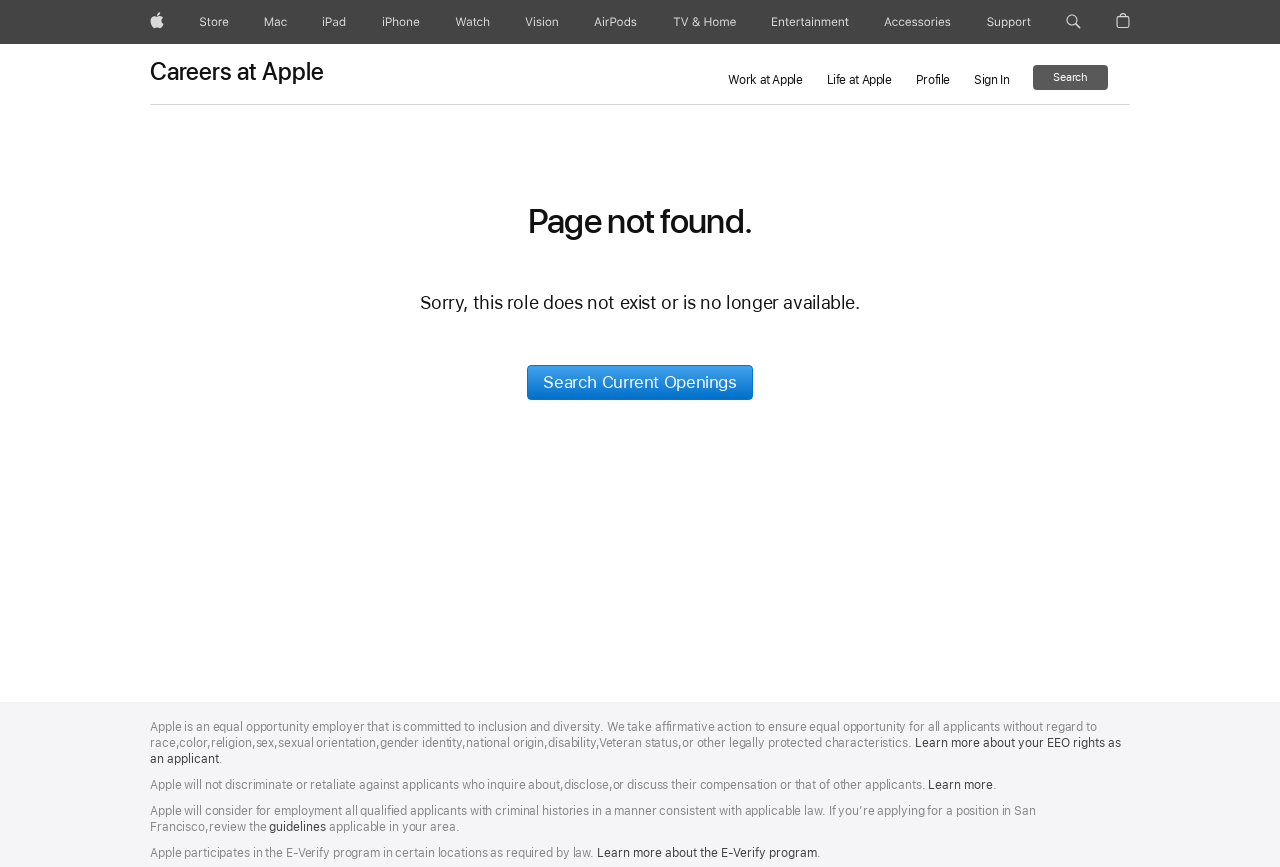Determine the coordinates of the bounding box for the clickable area needed to execute this instruction: "View Careers at Apple".

[0.117, 0.07, 0.253, 0.097]